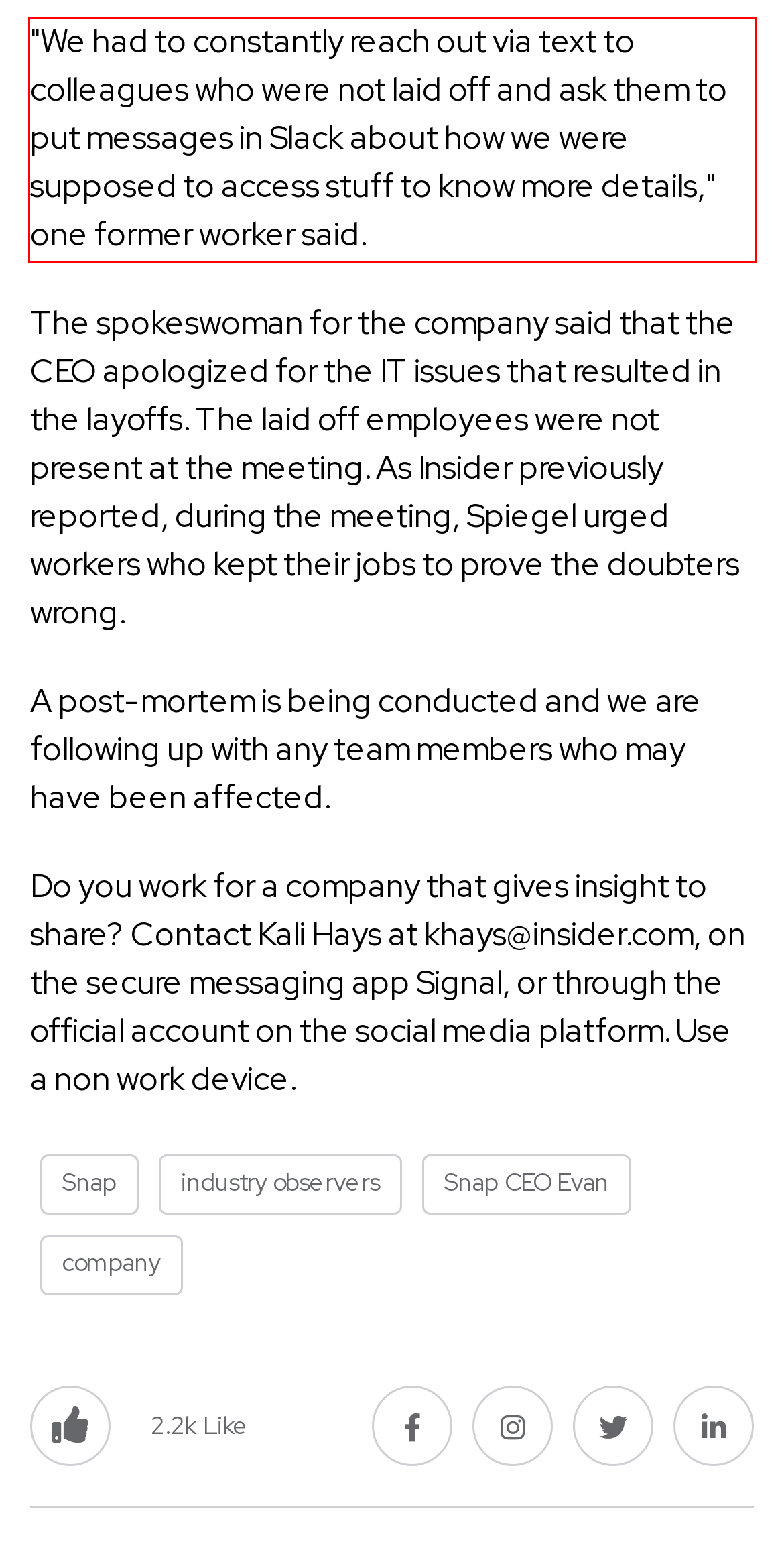Look at the screenshot of the webpage, locate the red rectangle bounding box, and generate the text content that it contains.

"We had to constantly reach out via text to colleagues who were not laid off and ask them to put messages in Slack about how we were supposed to access stuff to know more details," one former worker said.